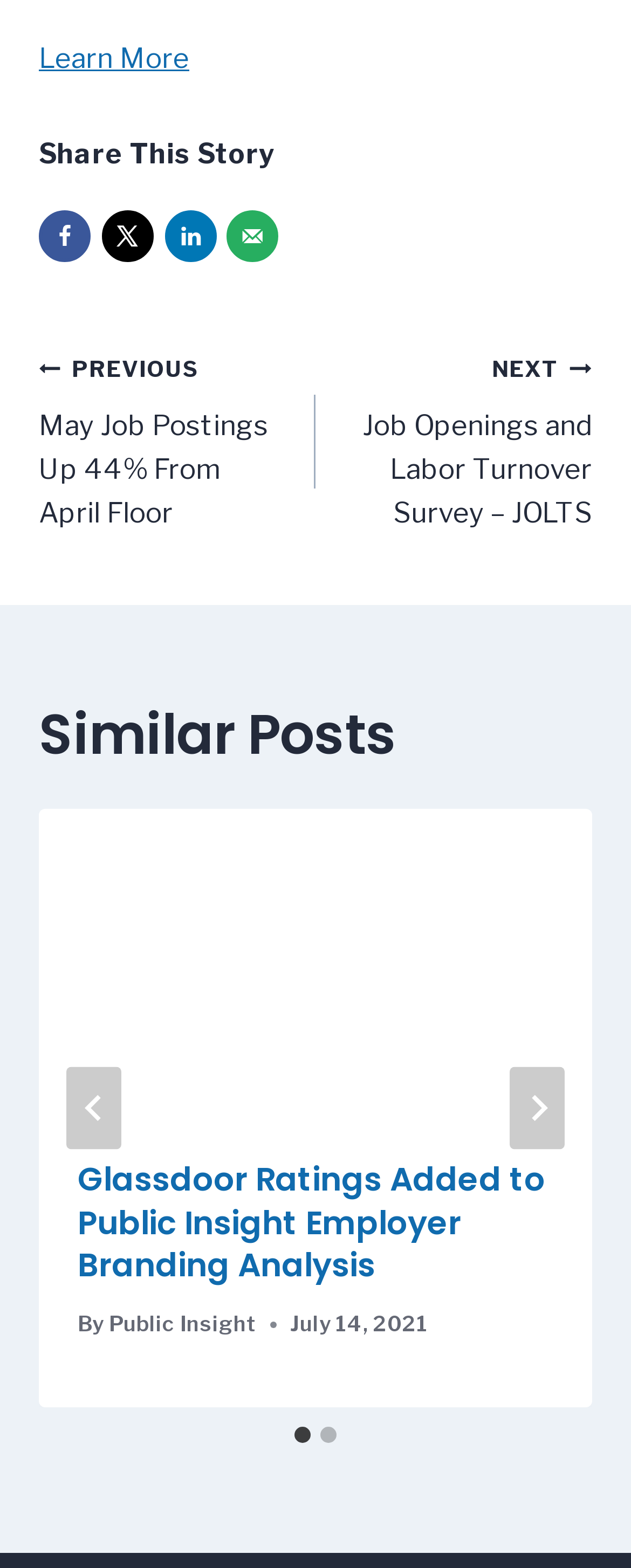Identify the bounding box for the UI element specified in this description: "Learn More". The coordinates must be four float numbers between 0 and 1, formatted as [left, top, right, bottom].

[0.062, 0.027, 0.3, 0.047]